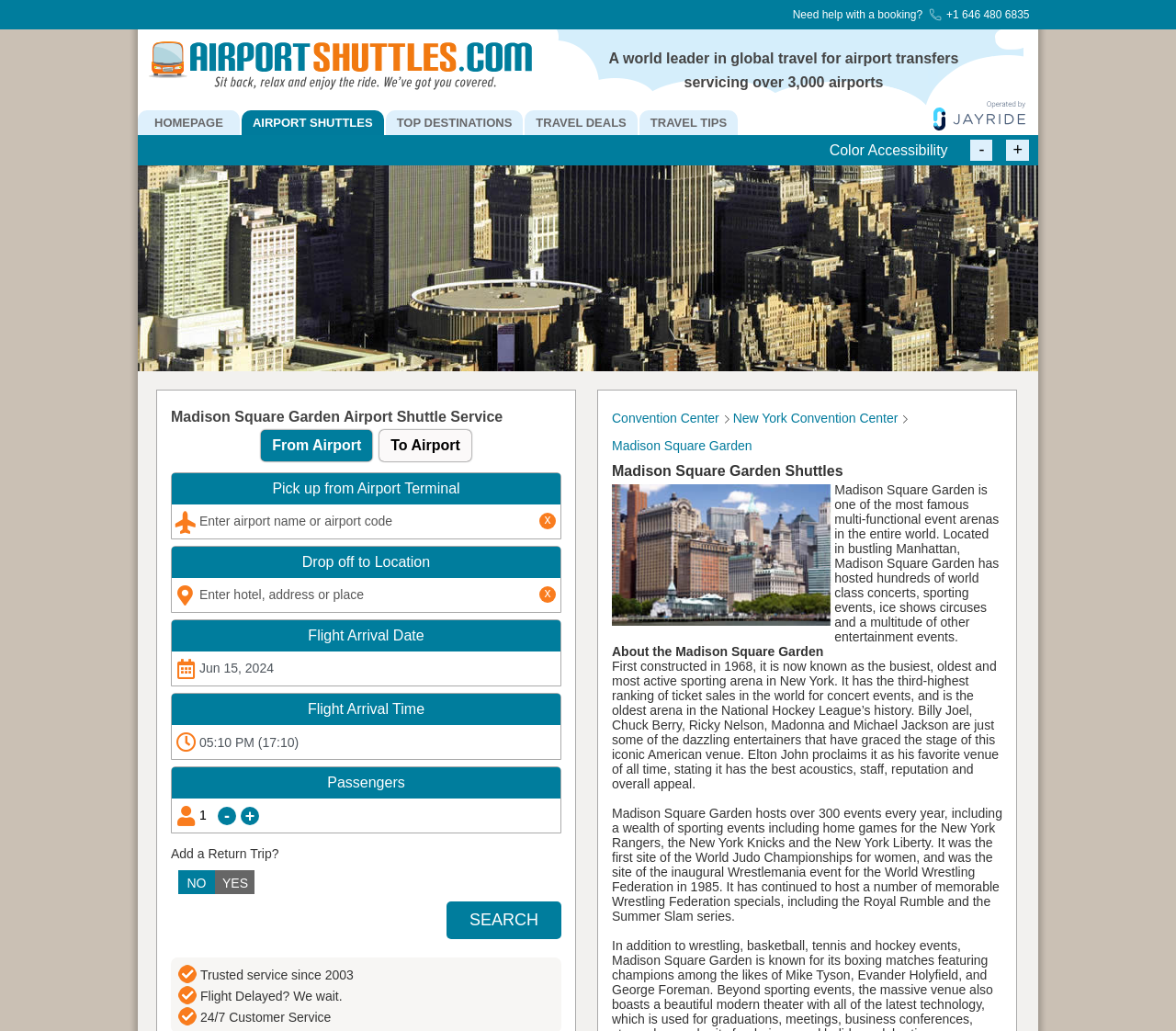Determine the bounding box coordinates for the element that should be clicked to follow this instruction: "Click on the 'Madison Square Garden' link". The coordinates should be given as four float numbers between 0 and 1, in the format [left, top, right, bottom].

[0.52, 0.425, 0.639, 0.439]